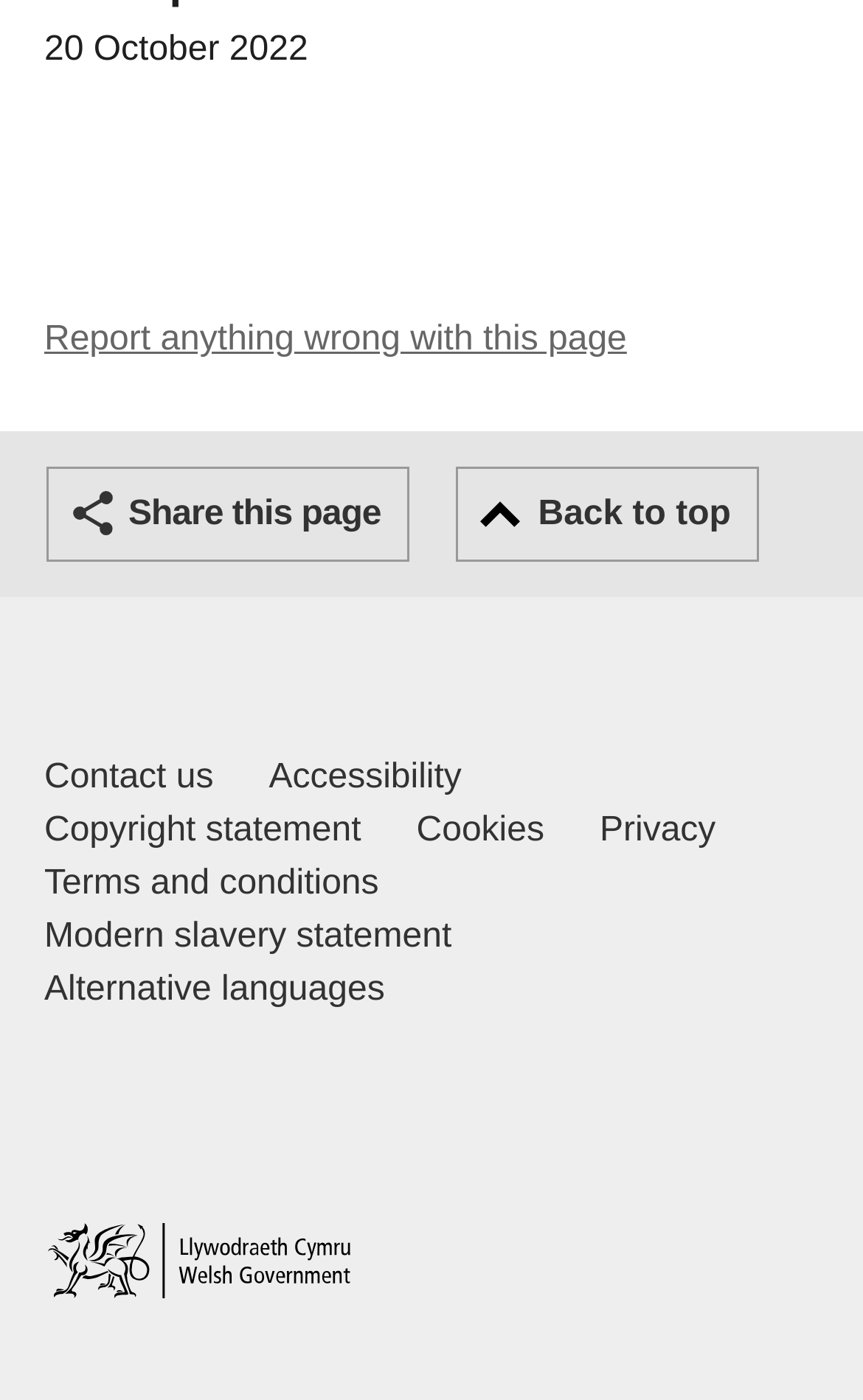Determine the bounding box coordinates for the clickable element to execute this instruction: "Go back to top". Provide the coordinates as four float numbers between 0 and 1, i.e., [left, top, right, bottom].

[0.529, 0.333, 0.88, 0.401]